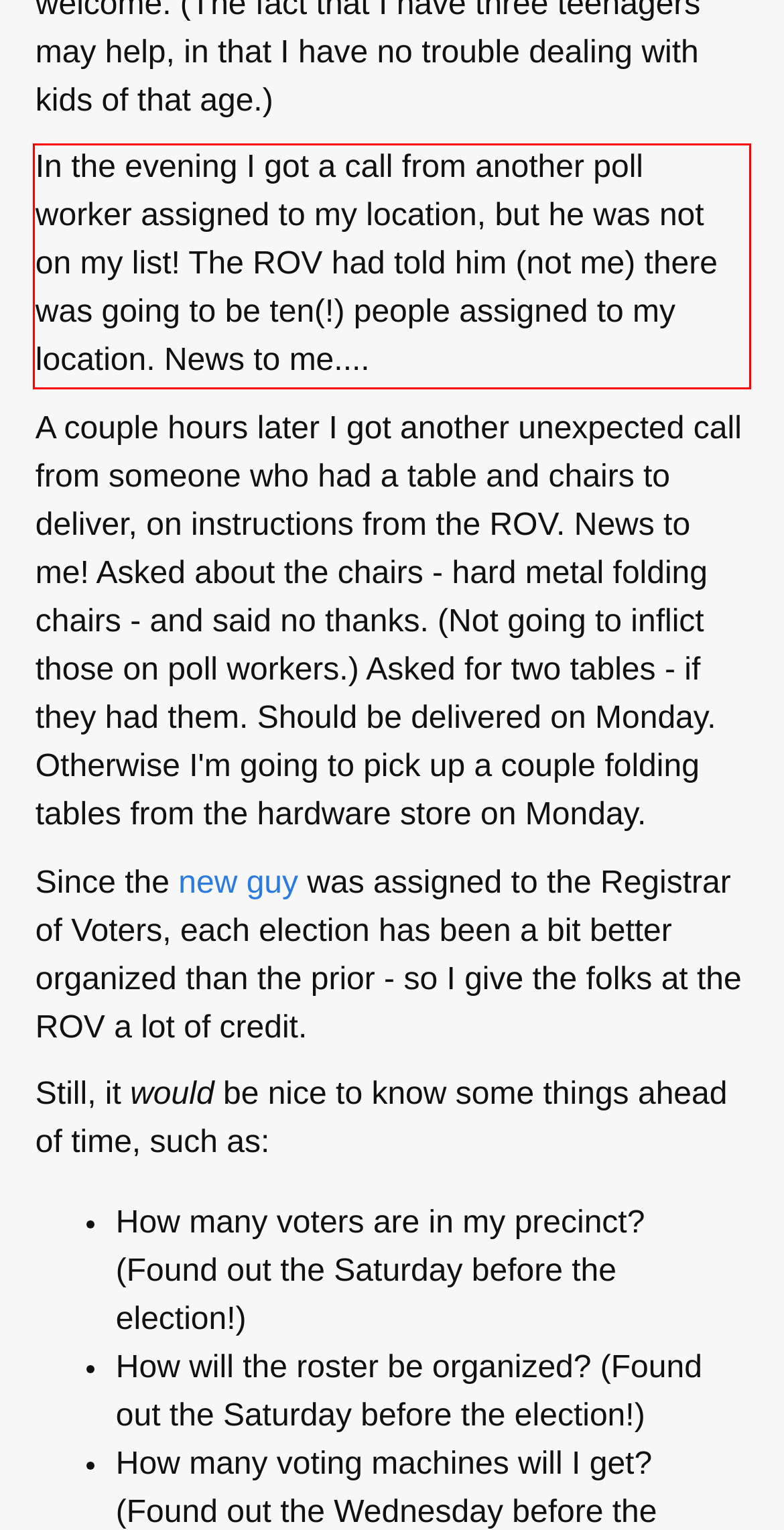Please look at the webpage screenshot and extract the text enclosed by the red bounding box.

In the evening I got a call from another poll worker assigned to my location, but he was not on my list! The ROV had told him (not me) there was going to be ten(!) people assigned to my location. News to me....